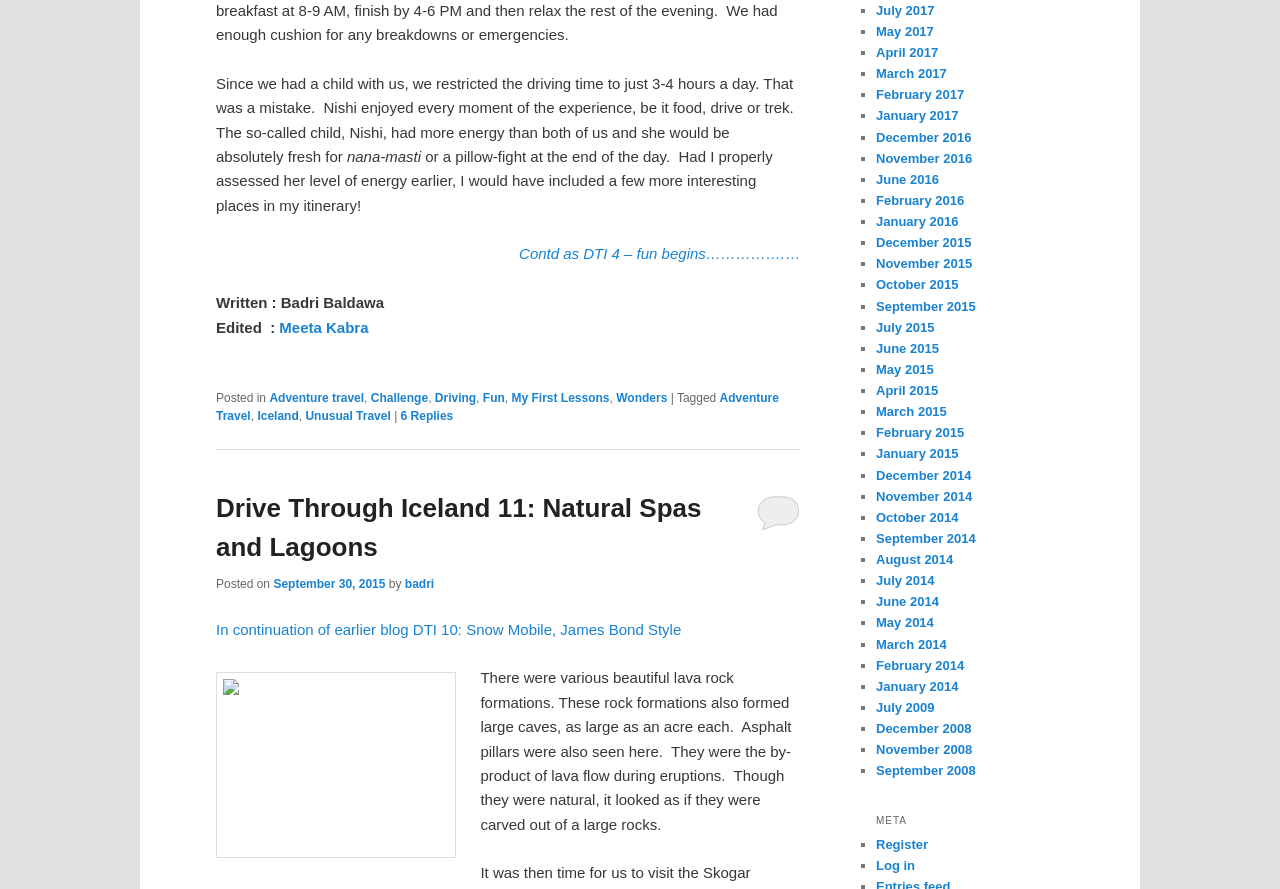Provide the bounding box coordinates of the UI element that matches the description: "November 2015".

[0.684, 0.288, 0.759, 0.305]